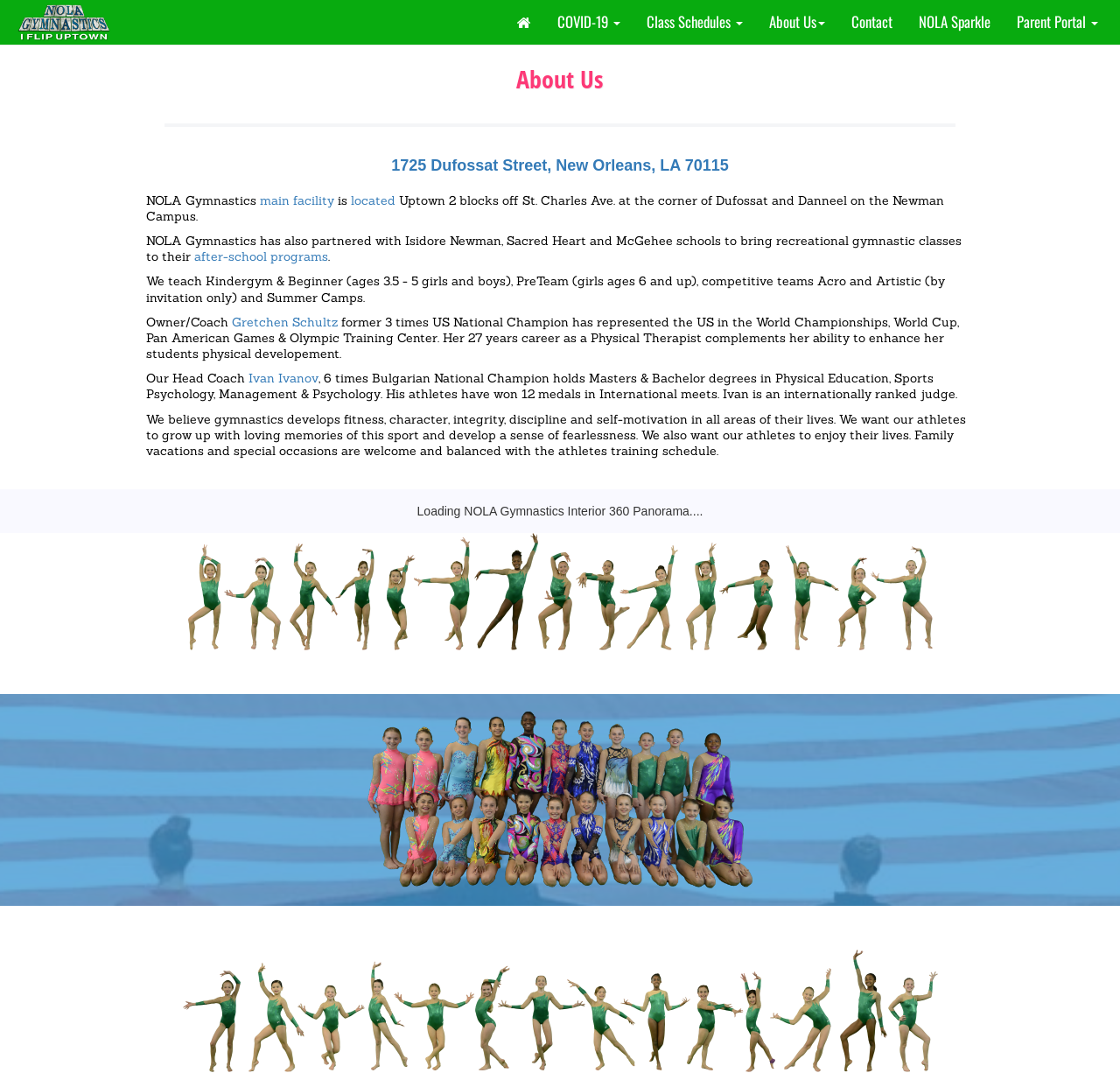Look at the image and give a detailed response to the following question: What is the name of the gymnastics facility?

The name of the gymnastics facility can be found in the link 'NOLA Gymnastics, LLC' at the top of the page, and also in the StaticText 'NOLA Gymnastics' below the heading 'About Us'.